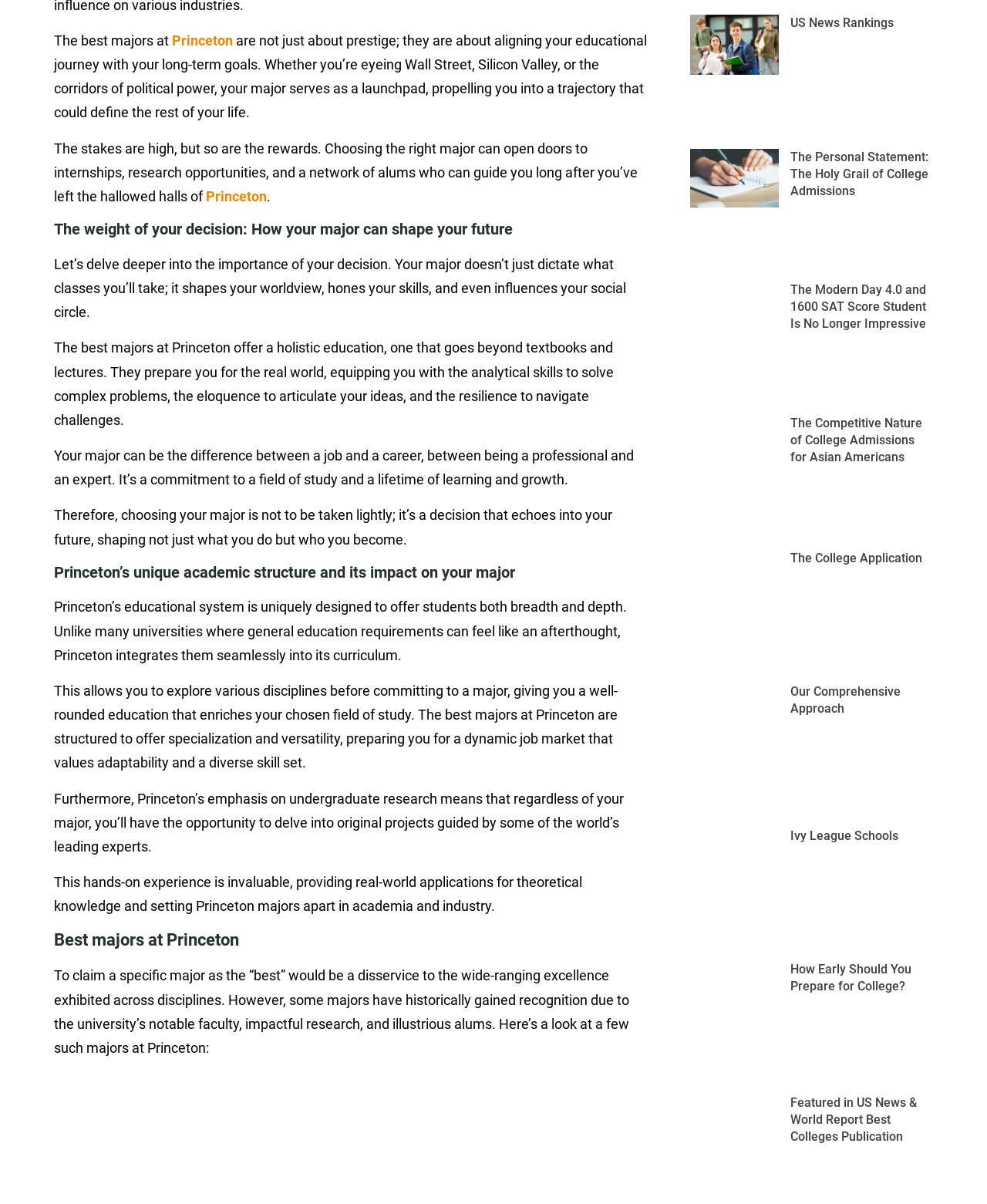Answer this question in one word or a short phrase: What is the significance of undergraduate research at Princeton?

Provides real-world applications